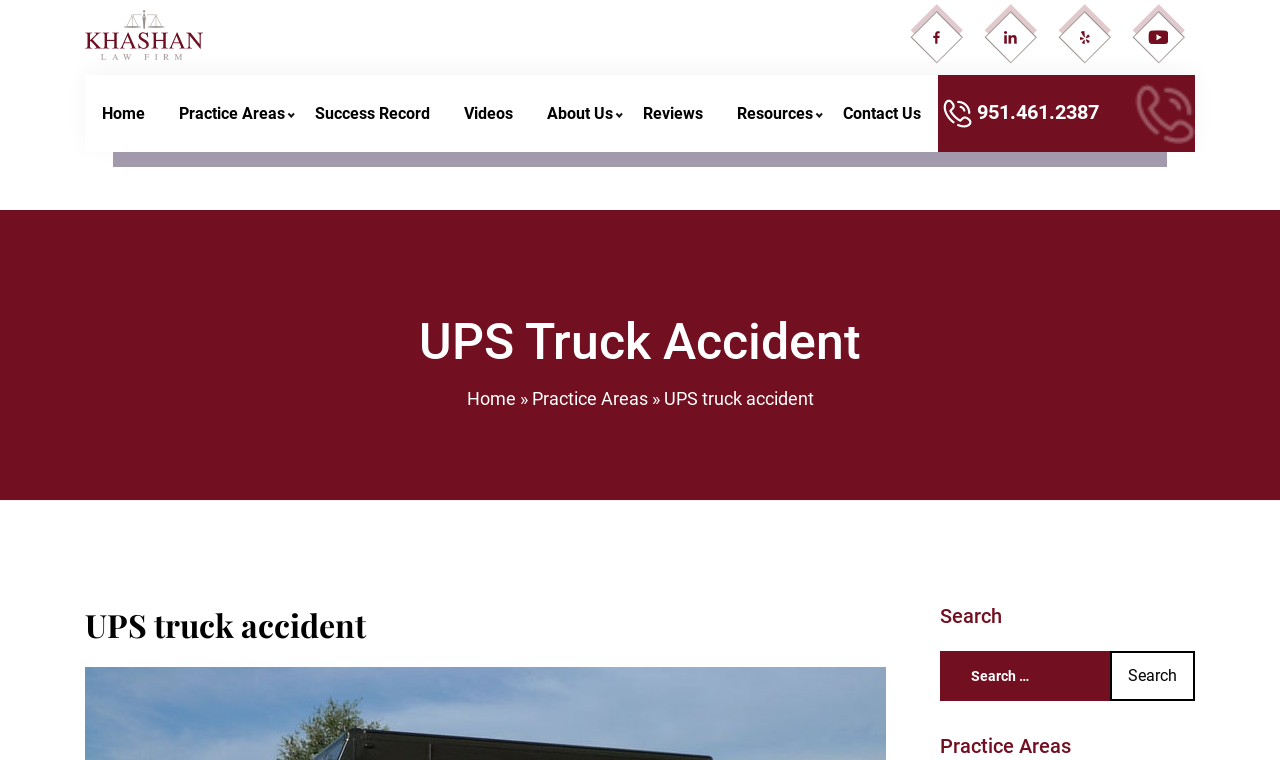Given the element description, predict the bounding box coordinates in the format (top-left x, top-left y, bottom-right x, bottom-right y), using floating point numbers between 0 and 1: name="s" placeholder="Search …"

[0.734, 0.857, 0.867, 0.922]